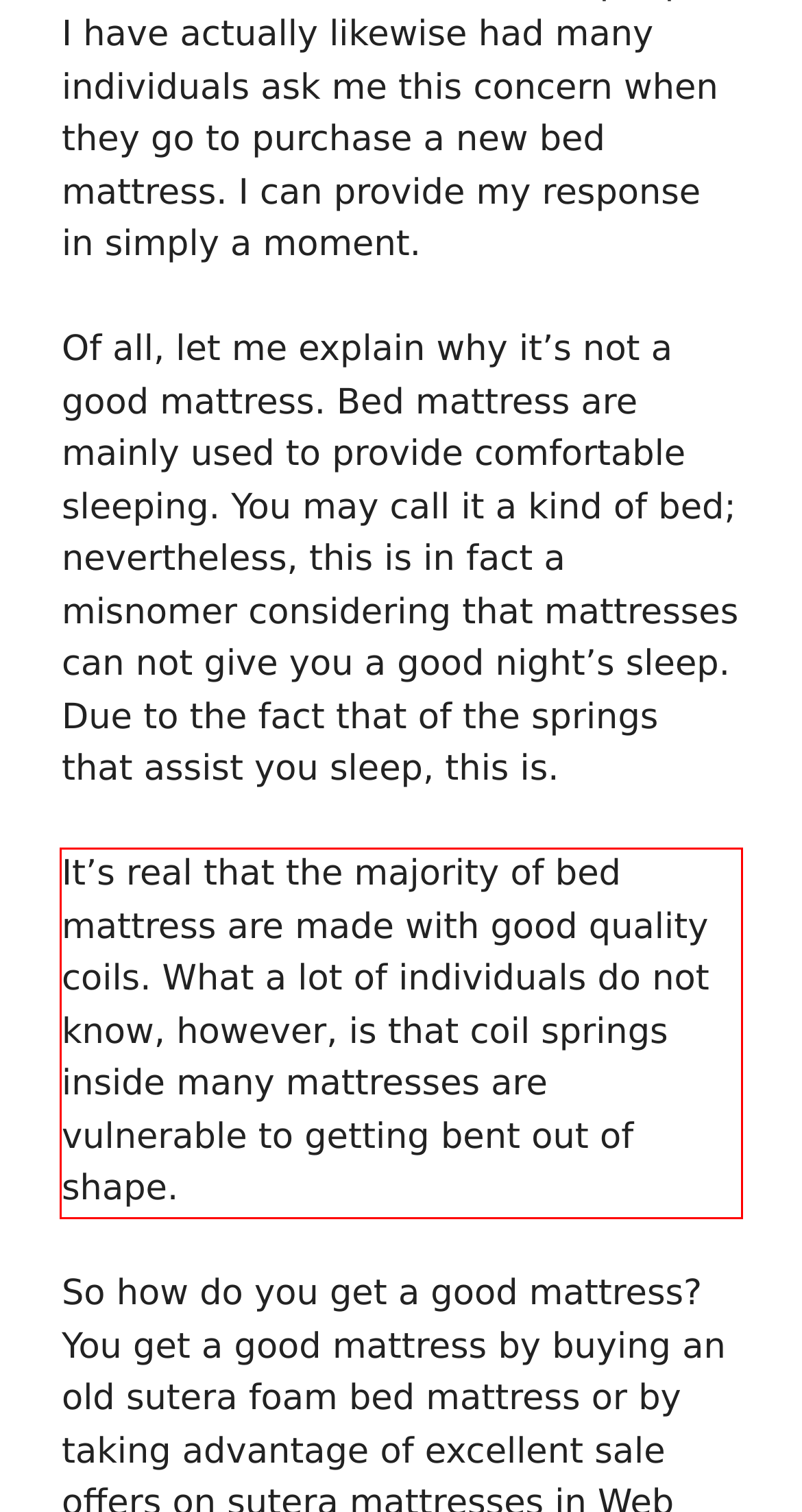Given a webpage screenshot, identify the text inside the red bounding box using OCR and extract it.

It’s real that the majority of bed mattress are made with good quality coils. What a lot of individuals do not know, however, is that coil springs inside many mattresses are vulnerable to getting bent out of shape.